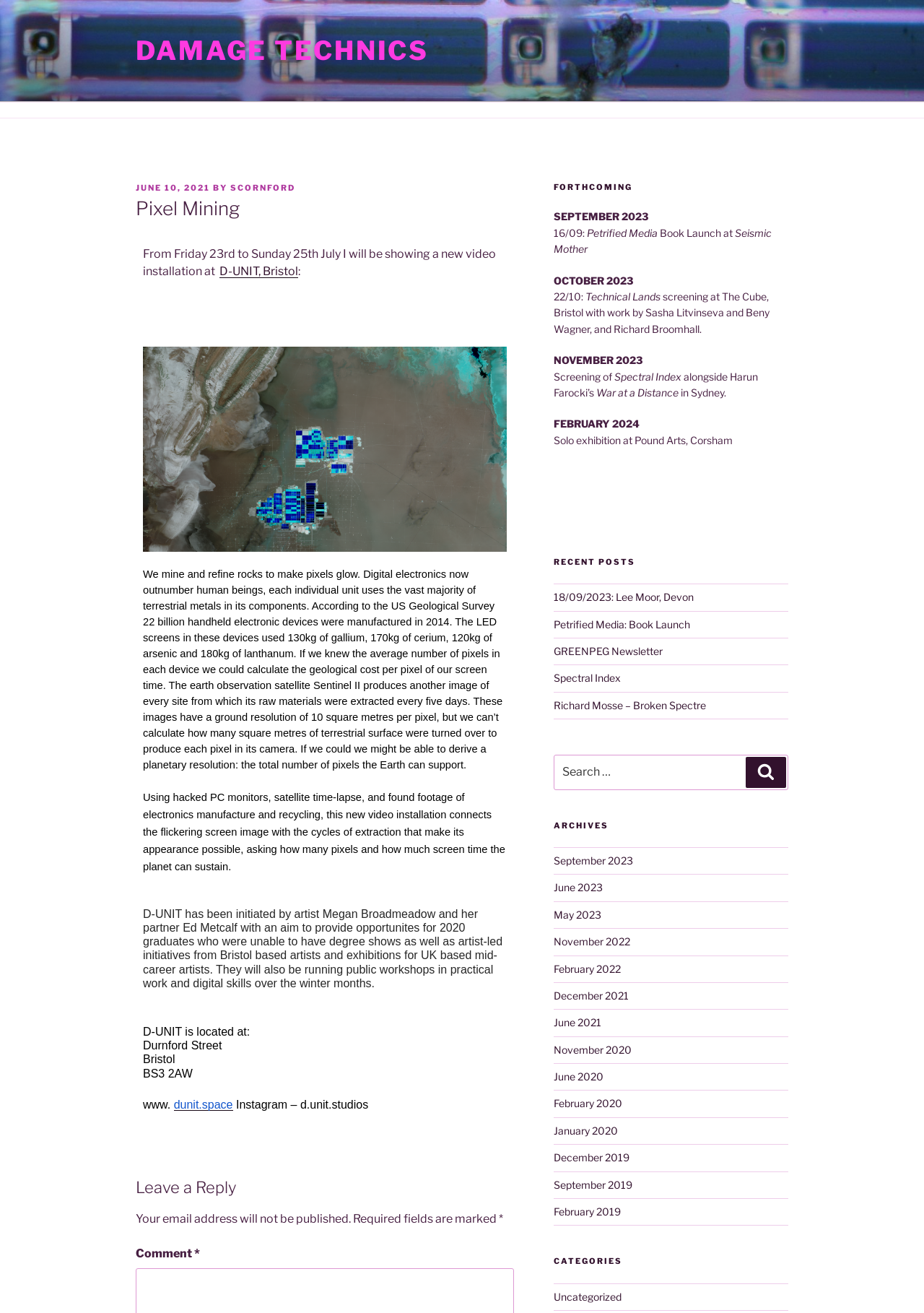Given the element description Richard Mosse – Broken Spectre, specify the bounding box coordinates of the corresponding UI element in the format (top-left x, top-left y, bottom-right x, bottom-right y). All values must be between 0 and 1.

[0.599, 0.532, 0.764, 0.542]